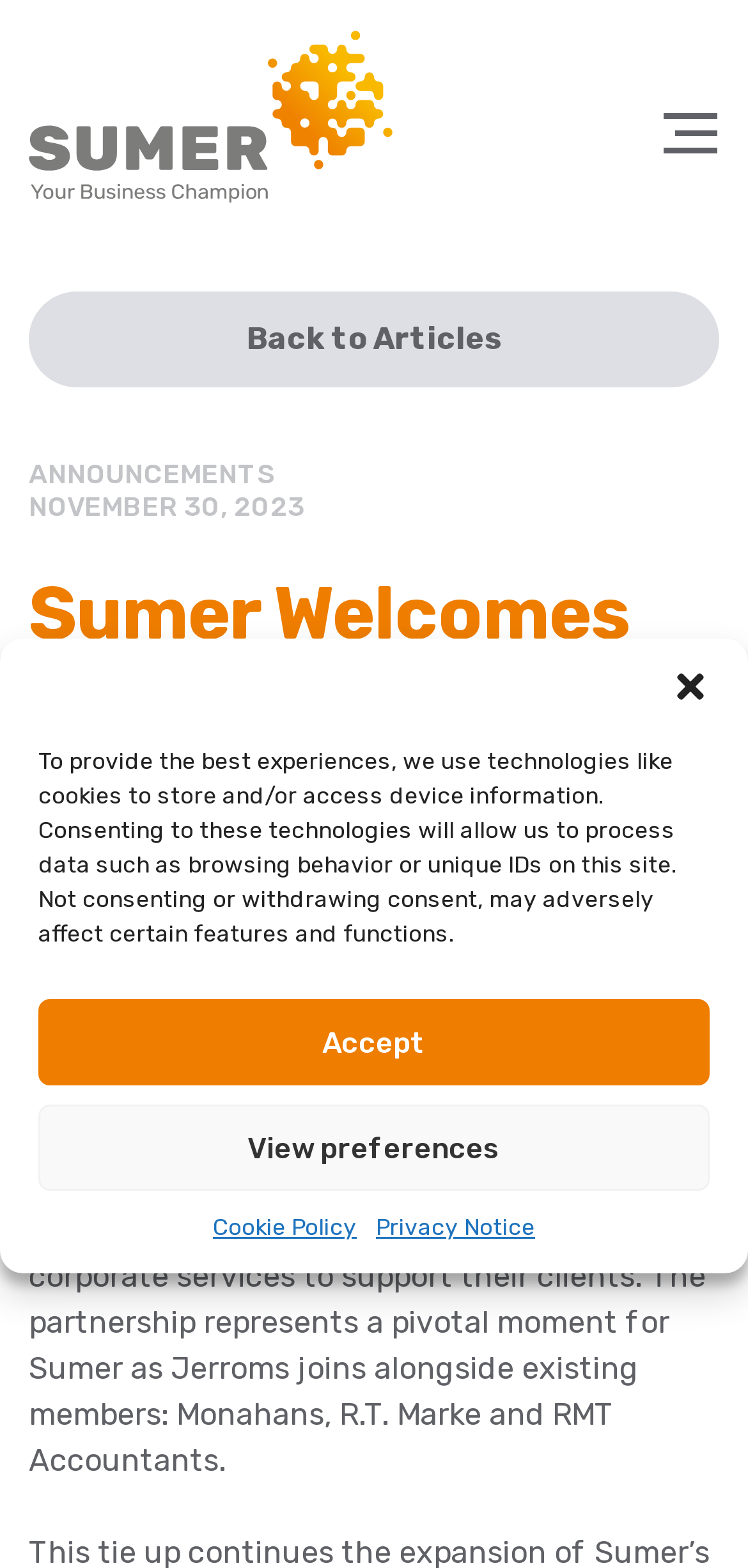What is the location of Jerroms' practice?
Craft a detailed and extensive response to the question.

The question is asking about the location of Jerroms' practice, and the answer can be found in the static text element that says 'Jerroms is a leading West Midlands practice providing a wealth of personal, business and corporate services to support their clients.'